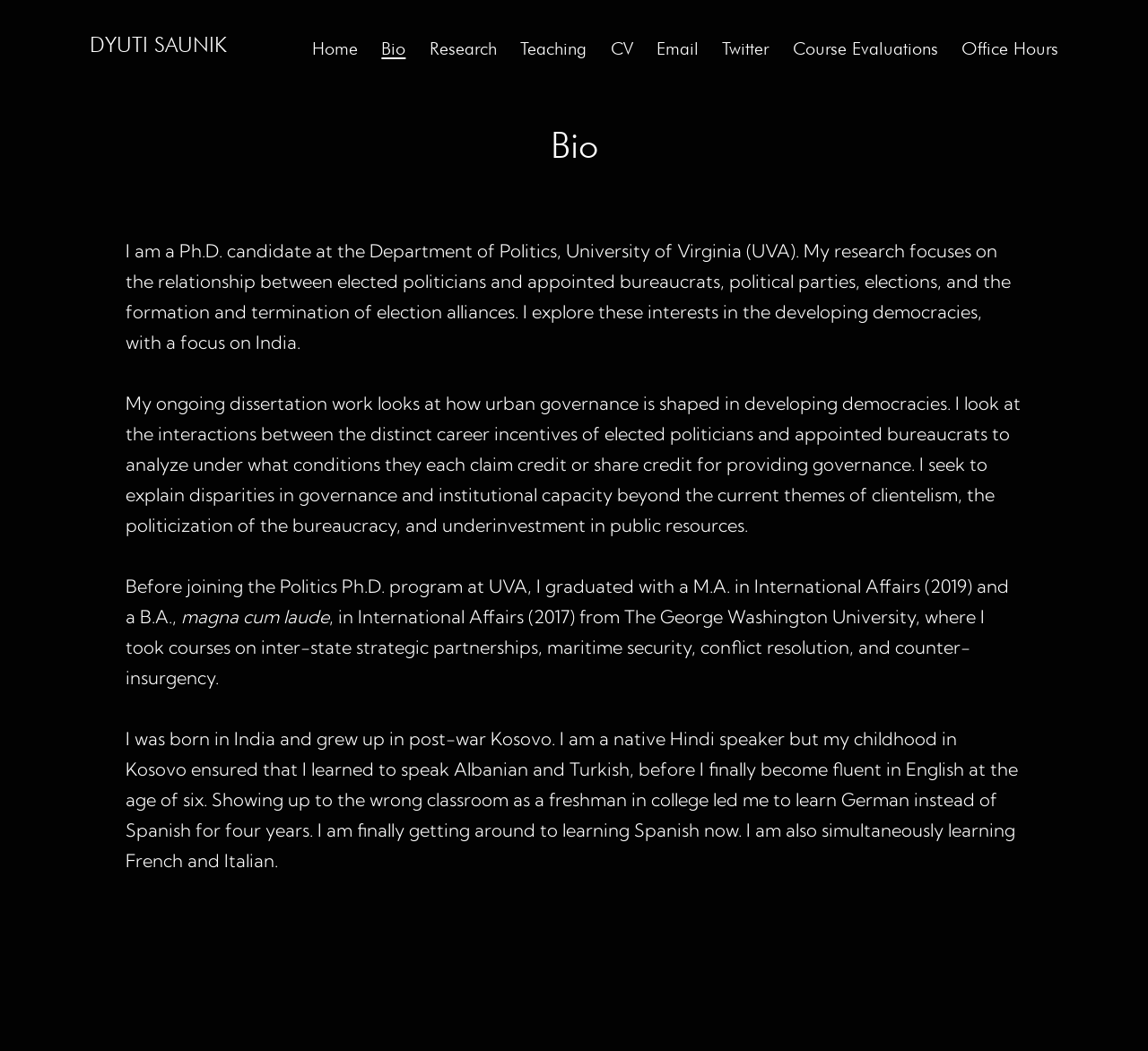Provide the bounding box coordinates of the area you need to click to execute the following instruction: "View the 'Research' page".

[0.364, 0.026, 0.443, 0.068]